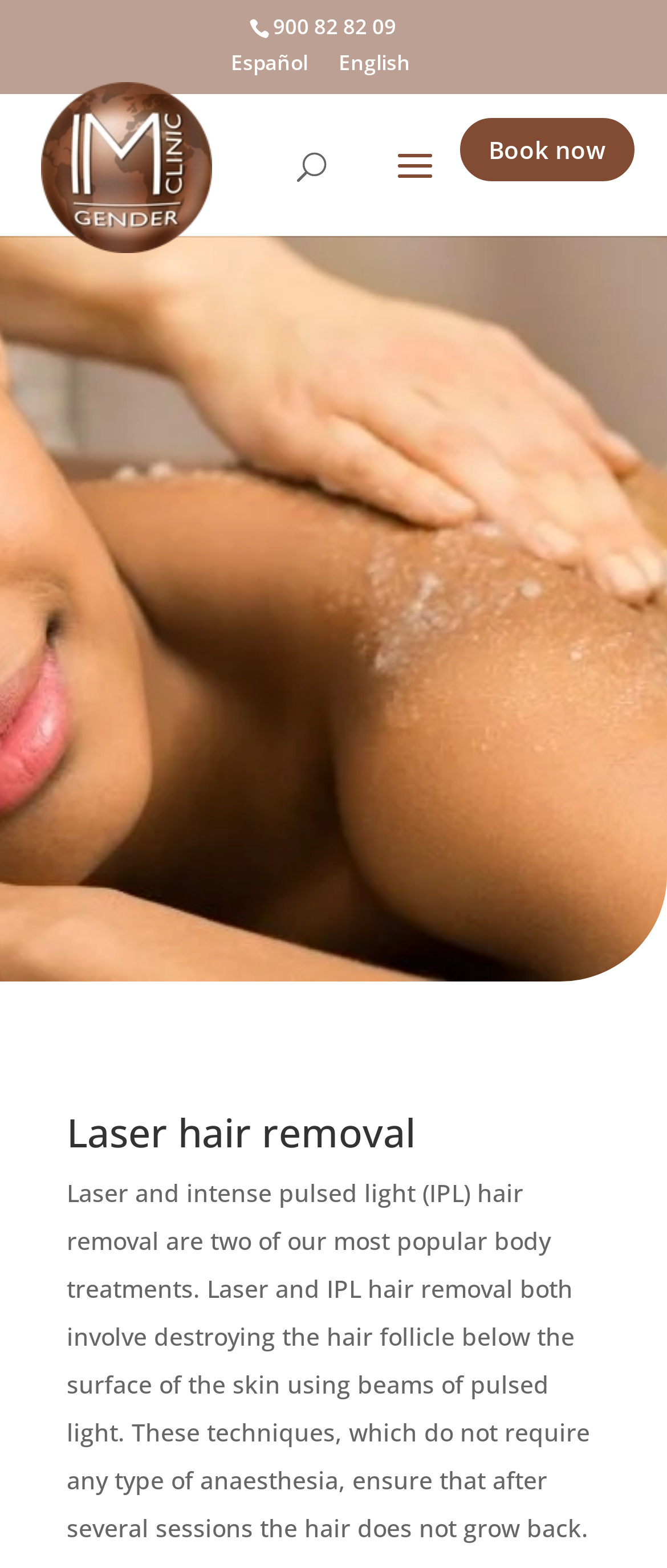Based on what you see in the screenshot, provide a thorough answer to this question: What is one of the body treatments offered by the clinic?

One of the body treatments offered by the clinic is laser hair removal, which is mentioned in the heading 'Laser hair removal' on the webpage. Additionally, there is a detailed description of the treatment, explaining how it works and its benefits.